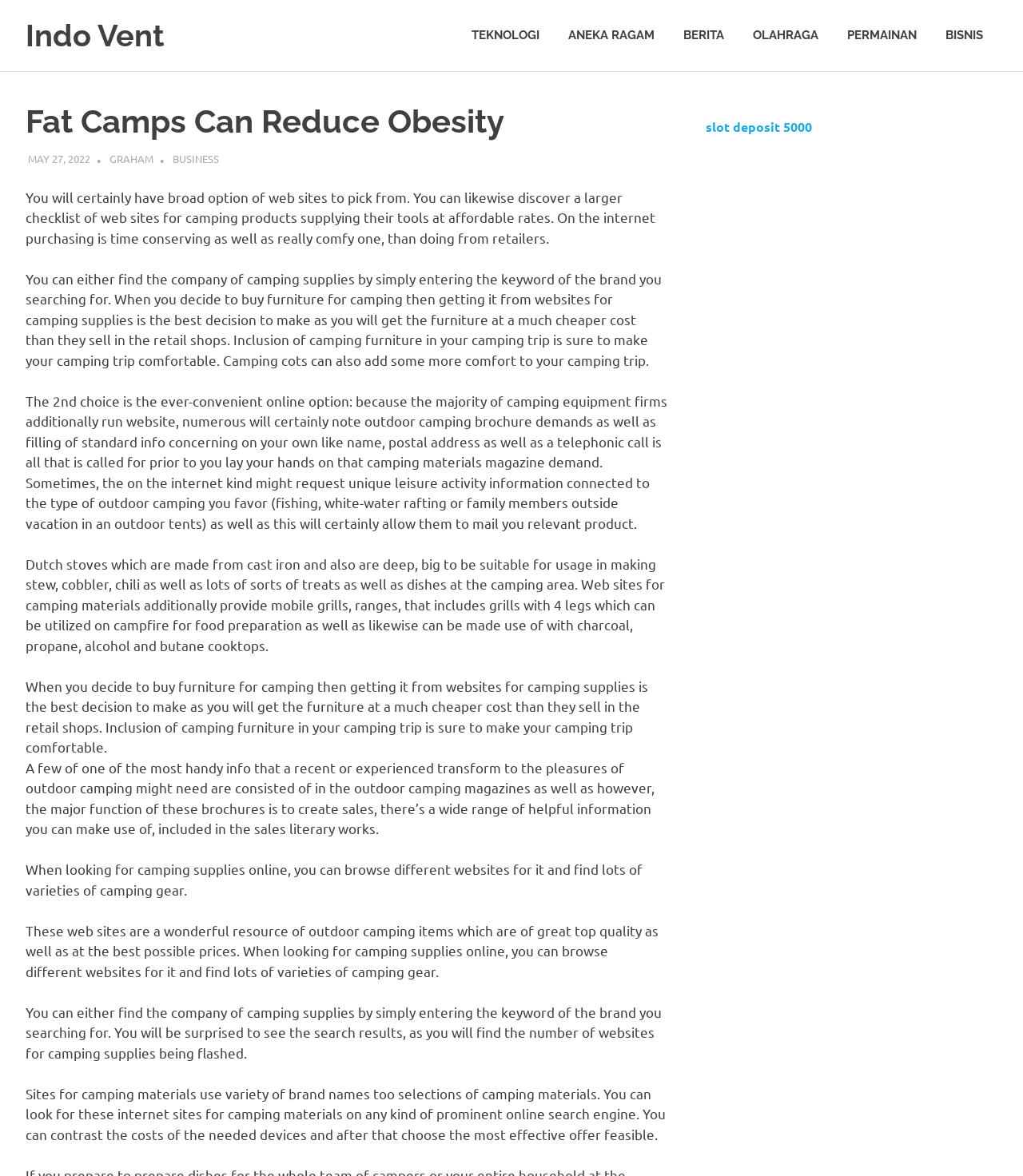Construct a thorough caption encompassing all aspects of the webpage.

The webpage is about Fat Camps and obesity reduction, with a focus on Indo Vent. At the top, there is a link to "Indo Vent" and a primary navigation menu with 7 links: "TEKNOLOGI", "ANEKA RAGAM", "BERITA", "OLAHRAGA", "PERMAINAN", "BISNIS", and others. 

Below the navigation menu, there is a header section with a heading "Fat Camps Can Reduce Obesity" and three links: "MAY 27, 2022", "GRAHAM", and "BUSINESS". 

The main content of the webpage is divided into 7 paragraphs of text, discussing topics such as online shopping for camping supplies, the benefits of buying camping furniture online, and the convenience of online camping equipment firms. The text also mentions Dutch stoves, mobile grills, and other camping gear.

On the right side of the webpage, there are 10 links to various websites, including "slot deposit 5000", "slot deposit pulsa", "sbobet", and others. These links appear to be related to online gaming and betting.